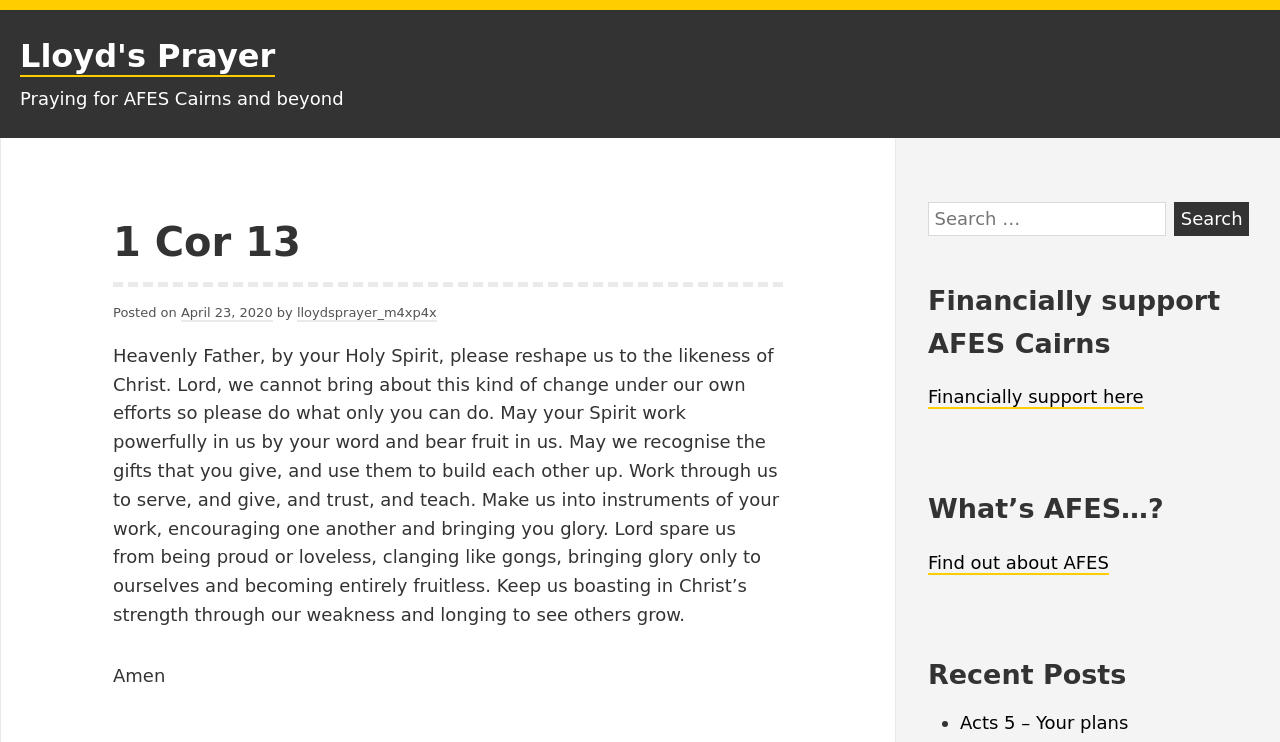Give a full account of the webpage's elements and their arrangement.

This webpage is about Lloyd's Prayer, specifically a prayer for AFES Cairns and beyond. At the top, there is a link to "Lloyd's Prayer" and a static text "Praying for AFES Cairns and beyond". Below this, there is a header "1 Cor 13" followed by a posting information section, which includes the date "April 23, 2020", the author "lloydsprayer_m4xp4x", and a phrase "by".

The main content of the webpage is a prayer, which is a long paragraph of text that spans almost the entire width of the page. The prayer is addressed to "Heavenly Father" and asks for spiritual growth, humility, and service to others. The prayer ends with "Amen".

On the right side of the page, there are several sections. At the top, there is a link to "Skip to footer". Below this, there is a search bar with a label "Search for:" and a button to submit the search. Further down, there are three sections with headings: "Financially support AFES Cairns", "What’s AFES…?", and "Recent Posts". Each of these sections has a link to more information. The "Recent Posts" section has a list of posts, with the first item being "Acts 5 – Your plans".